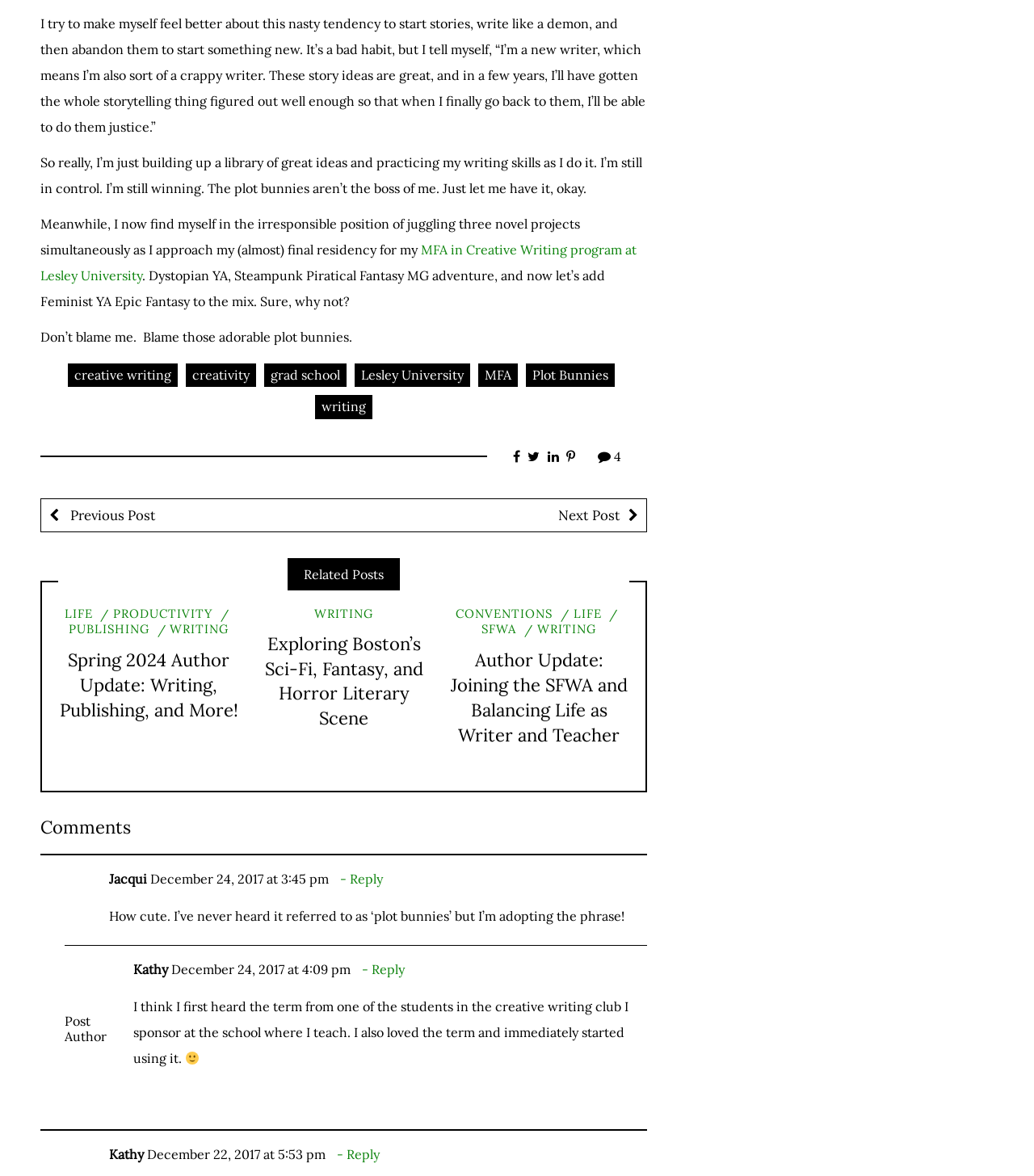Please find the bounding box coordinates of the section that needs to be clicked to achieve this instruction: "Click on the 'MFA in Creative Writing program at Lesley University' link".

[0.039, 0.205, 0.616, 0.241]